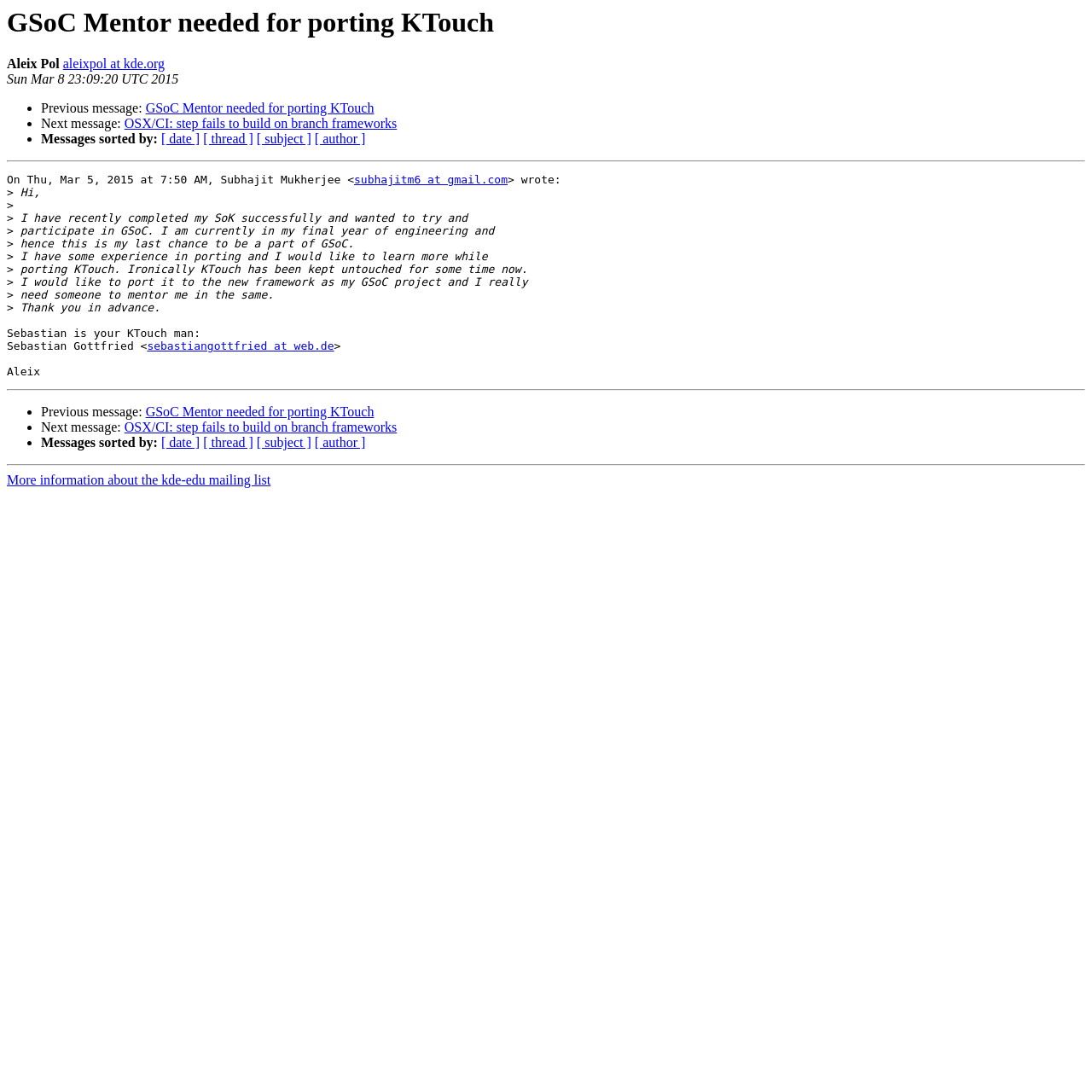Examine the screenshot and answer the question in as much detail as possible: What is the name of the person who wrote the message?

The name of the person who wrote the message can be found in the message body, where it is mentioned as 'Subhajit Mukherjee' with an email address 'subhajitm6 at gmail.com'.